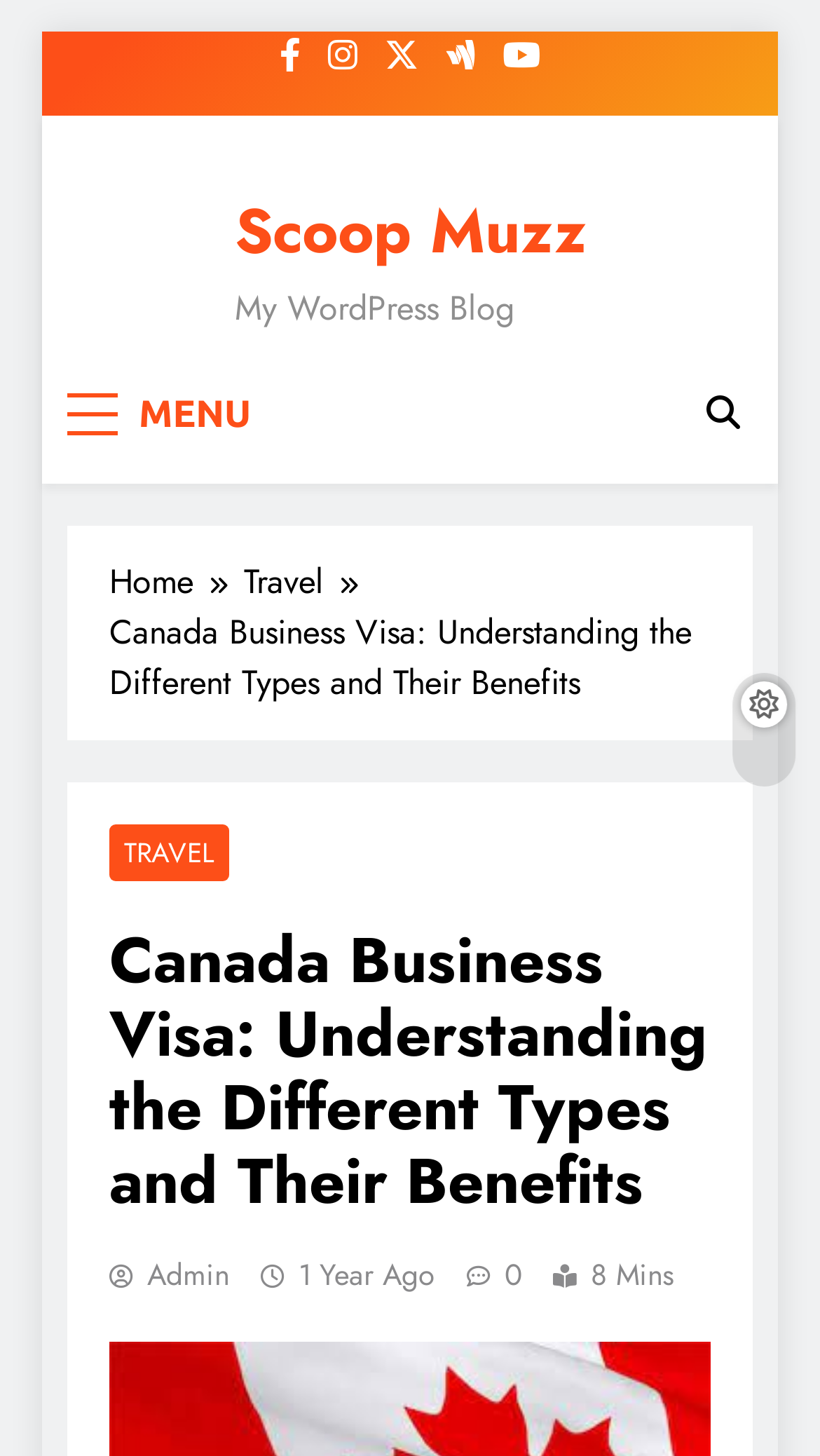Give a concise answer using one word or a phrase to the following question:
What is the name of the blog?

My WordPress Blog